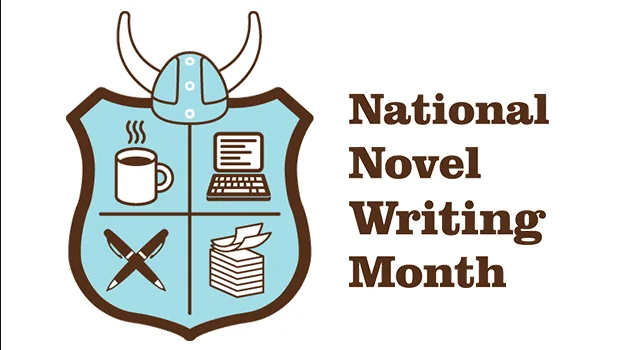Give a detailed account of everything present in the image.

The image features a vibrant and engaging emblem representing the "National Novel Writing Month" (NaNoWriMo). The shield-shaped design is decorated with iconic symbols that evoke the spirit of writing and creativity. At the top, a blue Viking helmet emphasizes the adventurous challenge of taking on a novel. Below it, four quadrants showcase essential writing tools: a steaming cup of coffee representing inspiration, a computer symbolizing modern writing, a stack of papers, and crossed pens that signify the art of storytelling. The bold, inviting text "National Novel Writing Month" accompanies the crest, inviting writers to embark on their literary journey during this celebrated annual event.